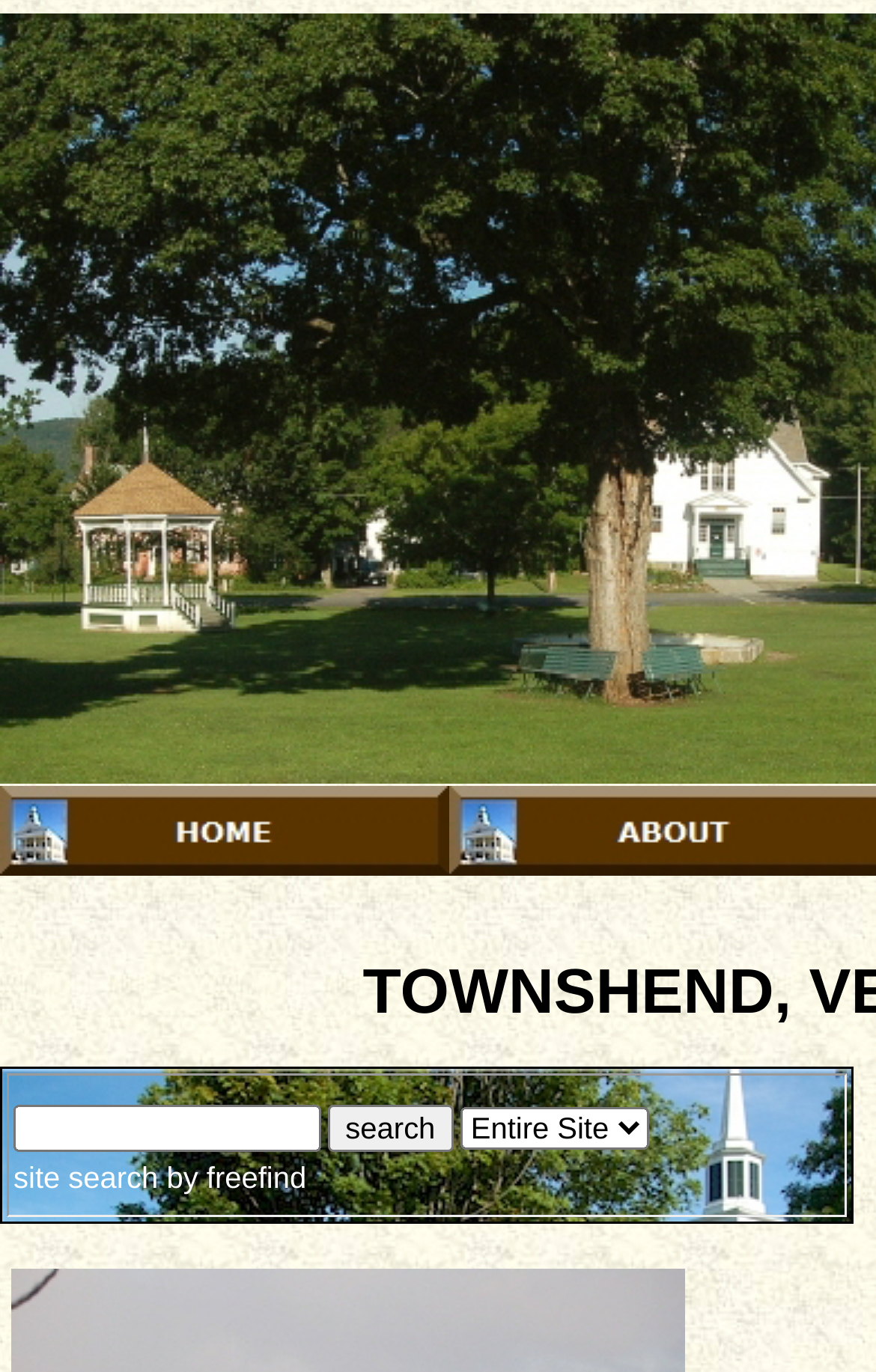Given the element description parent_node: Entire Site name="query", identify the bounding box coordinates for the UI element on the webpage screenshot. The format should be (top-left x, top-left y, bottom-right x, bottom-right y), with values between 0 and 1.

[0.015, 0.805, 0.367, 0.84]